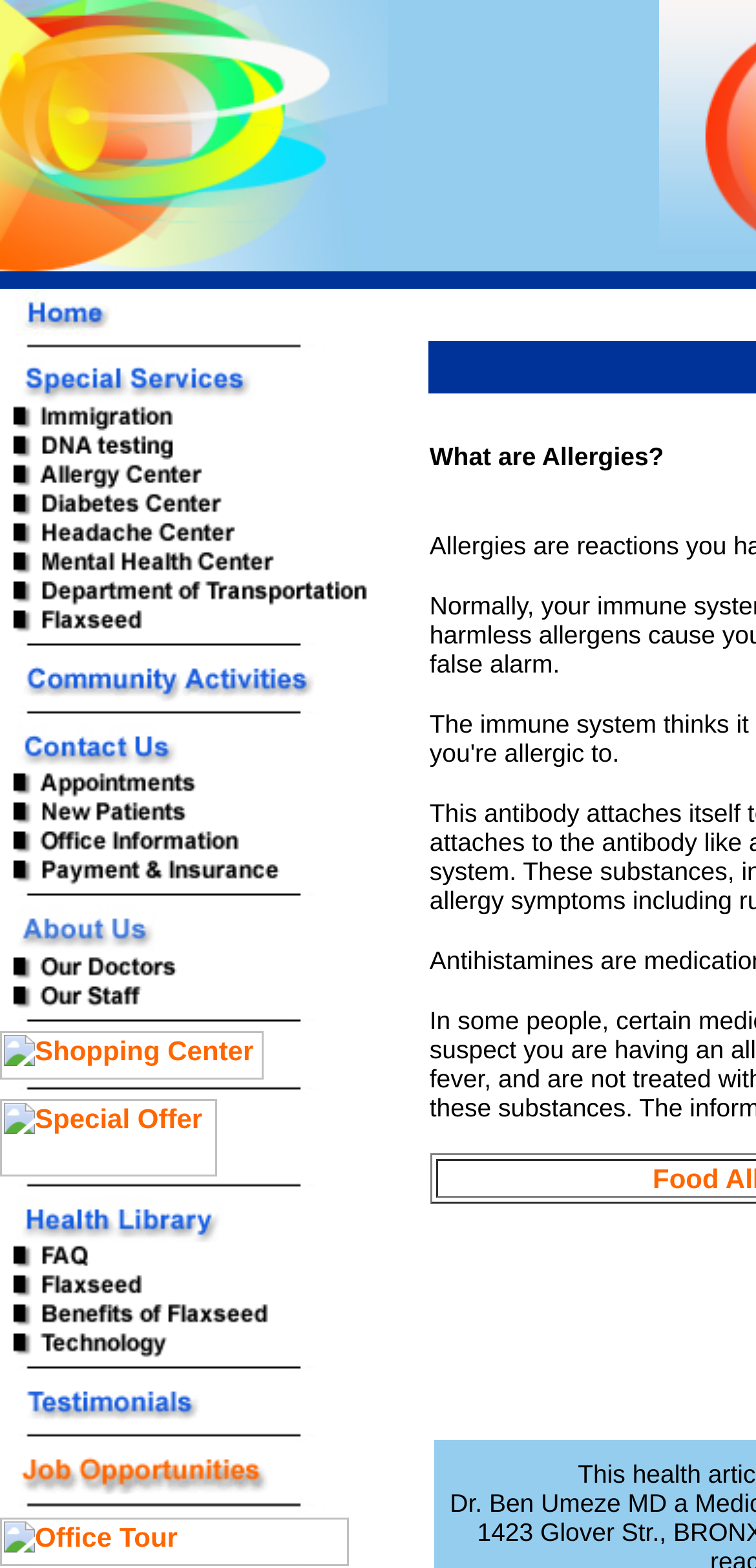Respond to the question below with a concise word or phrase:
What is the first link on the webpage?

Home